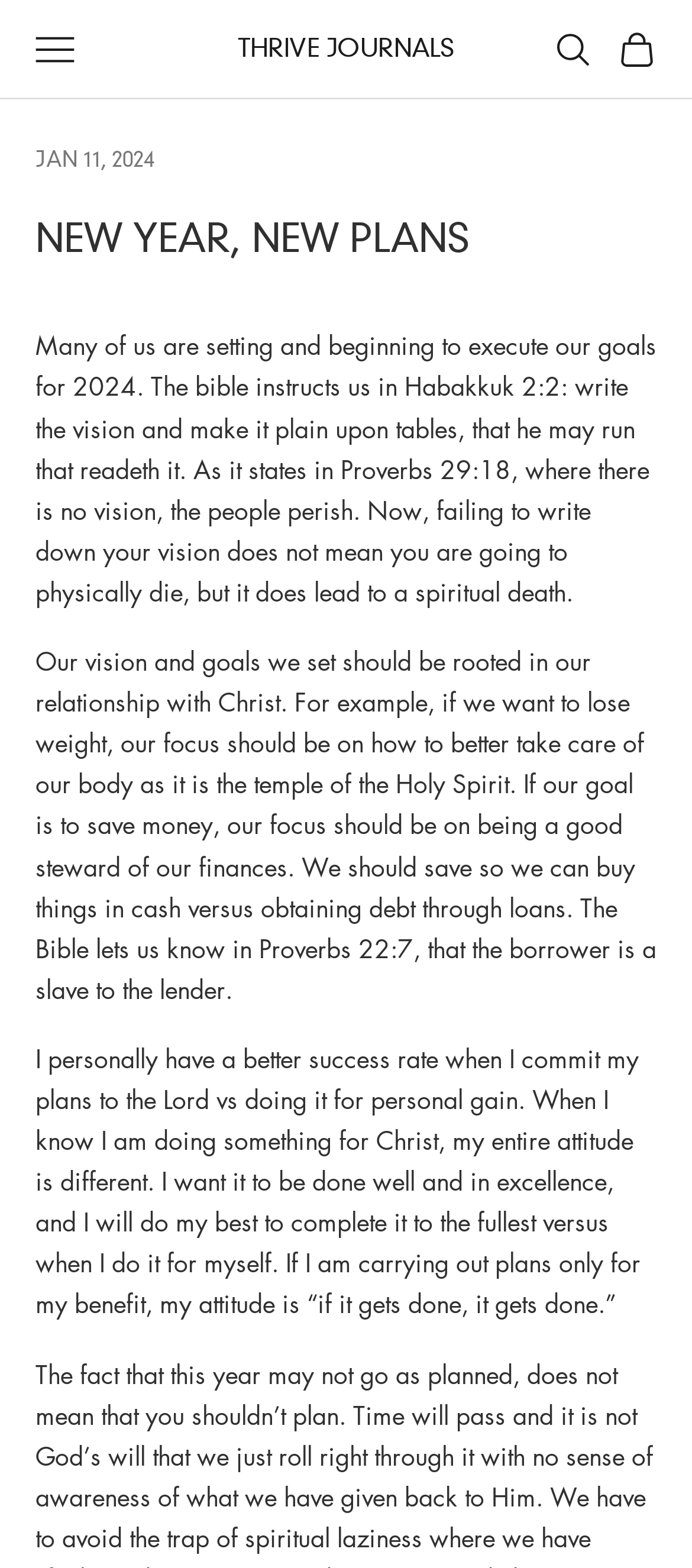Determine the bounding box coordinates of the UI element that matches the following description: "parent_node: JIM RYAN CARPET REPAIR". The coordinates should be four float numbers between 0 and 1 in the format [left, top, right, bottom].

None